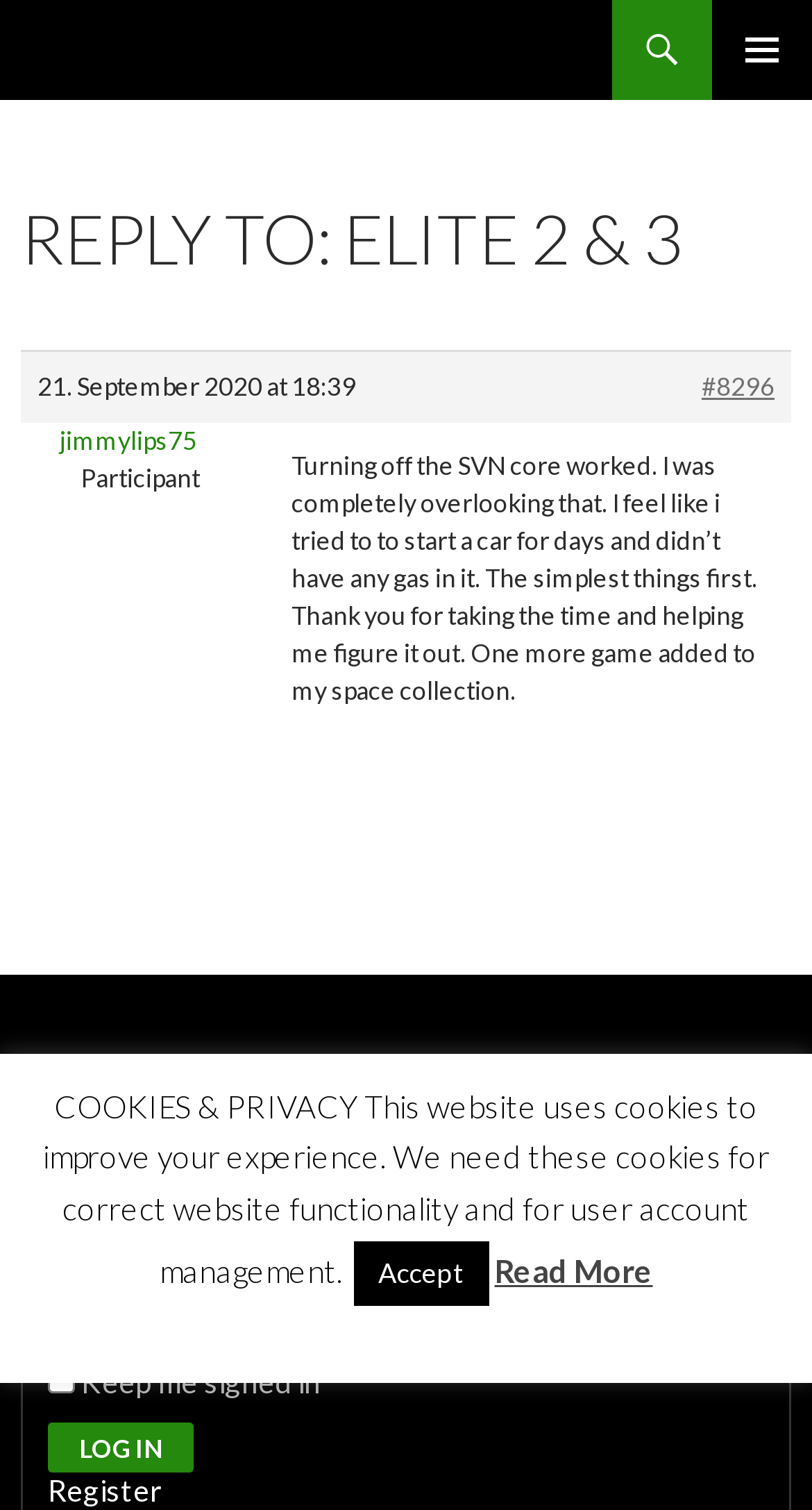Provide the bounding box coordinates for the area that should be clicked to complete the instruction: "Click the Register link".

[0.059, 0.975, 0.197, 1.0]